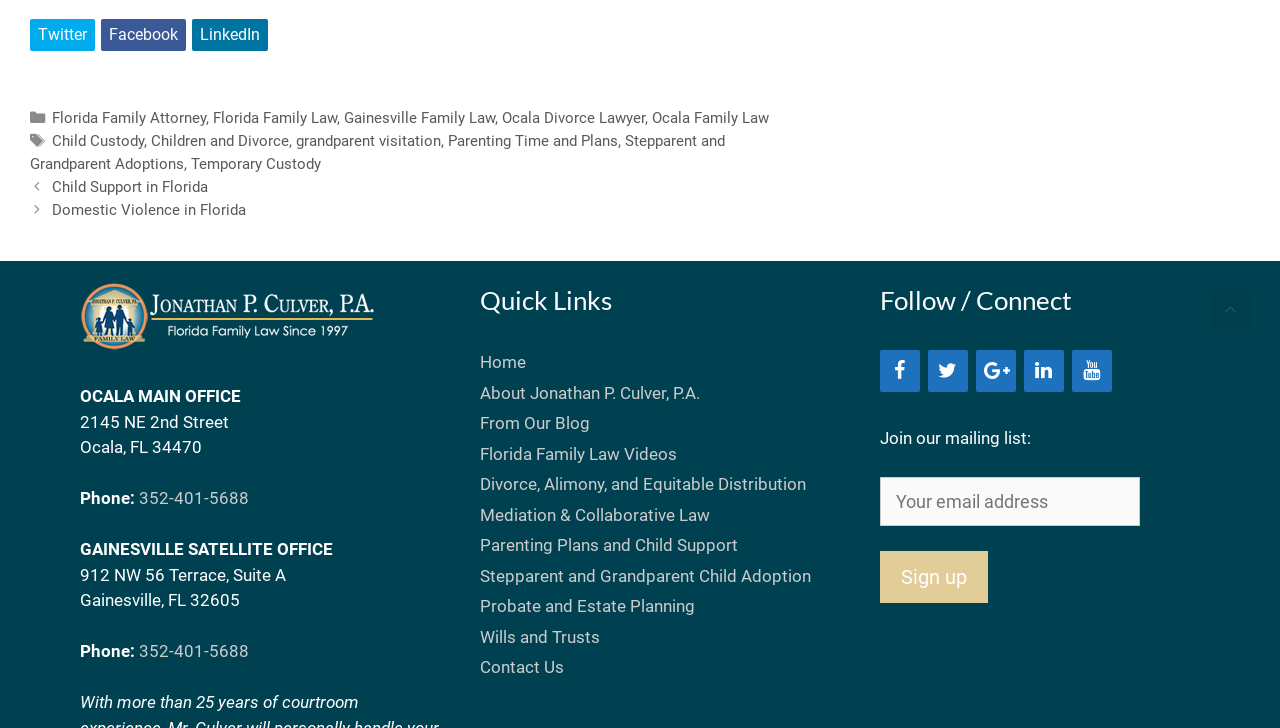Find and indicate the bounding box coordinates of the region you should select to follow the given instruction: "Click on Twitter".

[0.023, 0.026, 0.074, 0.07]